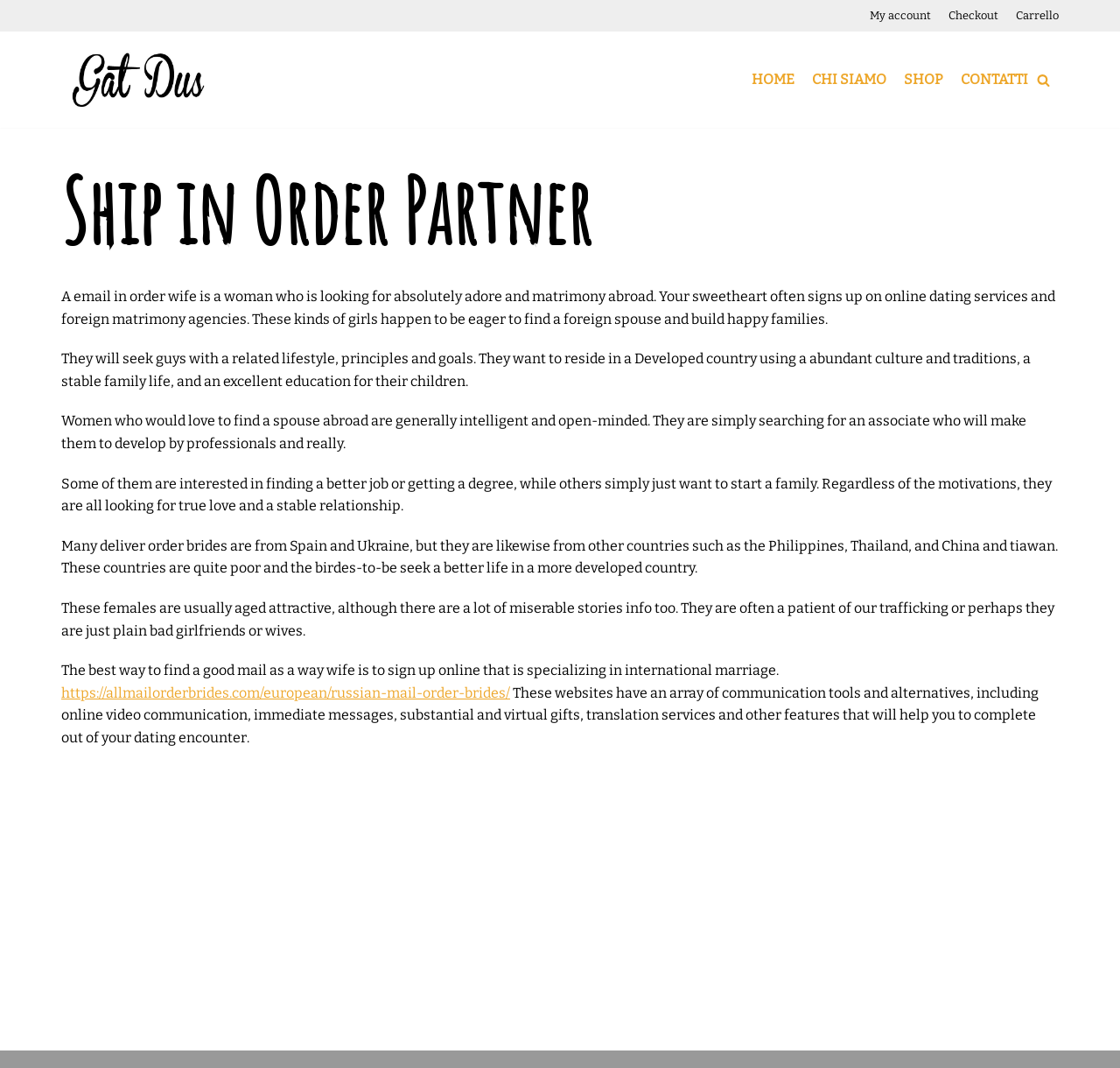Determine the bounding box coordinates for the area you should click to complete the following instruction: "View 'CONTATTI'".

[0.858, 0.064, 0.918, 0.085]